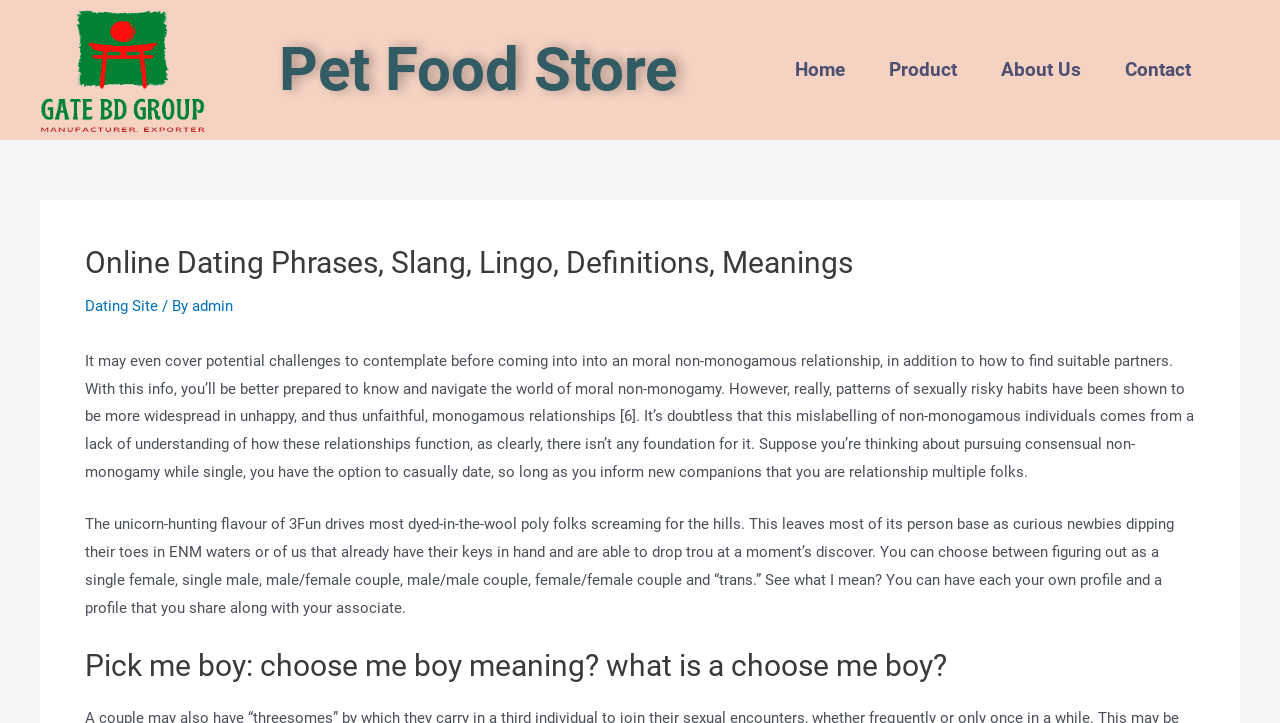Please provide the bounding box coordinate of the region that matches the element description: Pet Food Store. Coordinates should be in the format (top-left x, top-left y, bottom-right x, bottom-right y) and all values should be between 0 and 1.

[0.218, 0.047, 0.529, 0.145]